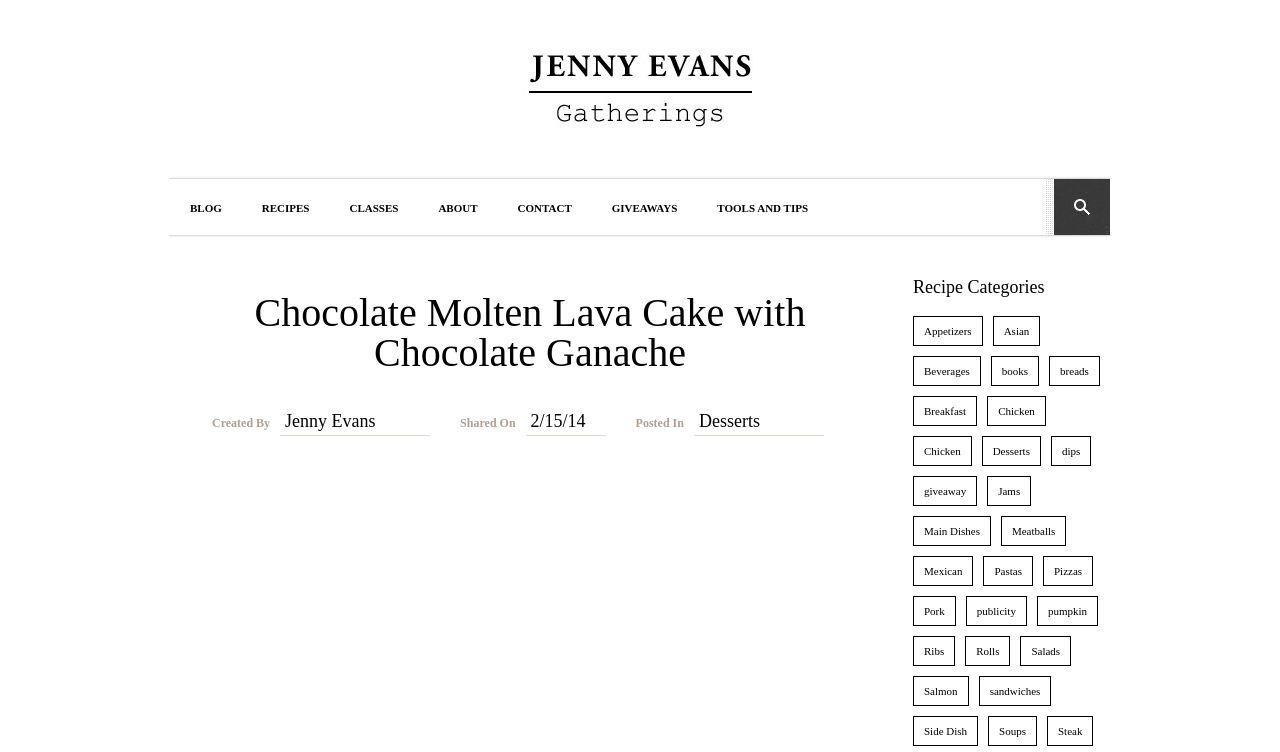Determine the bounding box coordinates of the clickable region to execute the instruction: "View the 'Desserts' recipe category". The coordinates should be four float numbers between 0 and 1, denoted as [left, top, right, bottom].

[0.546, 0.547, 0.594, 0.573]